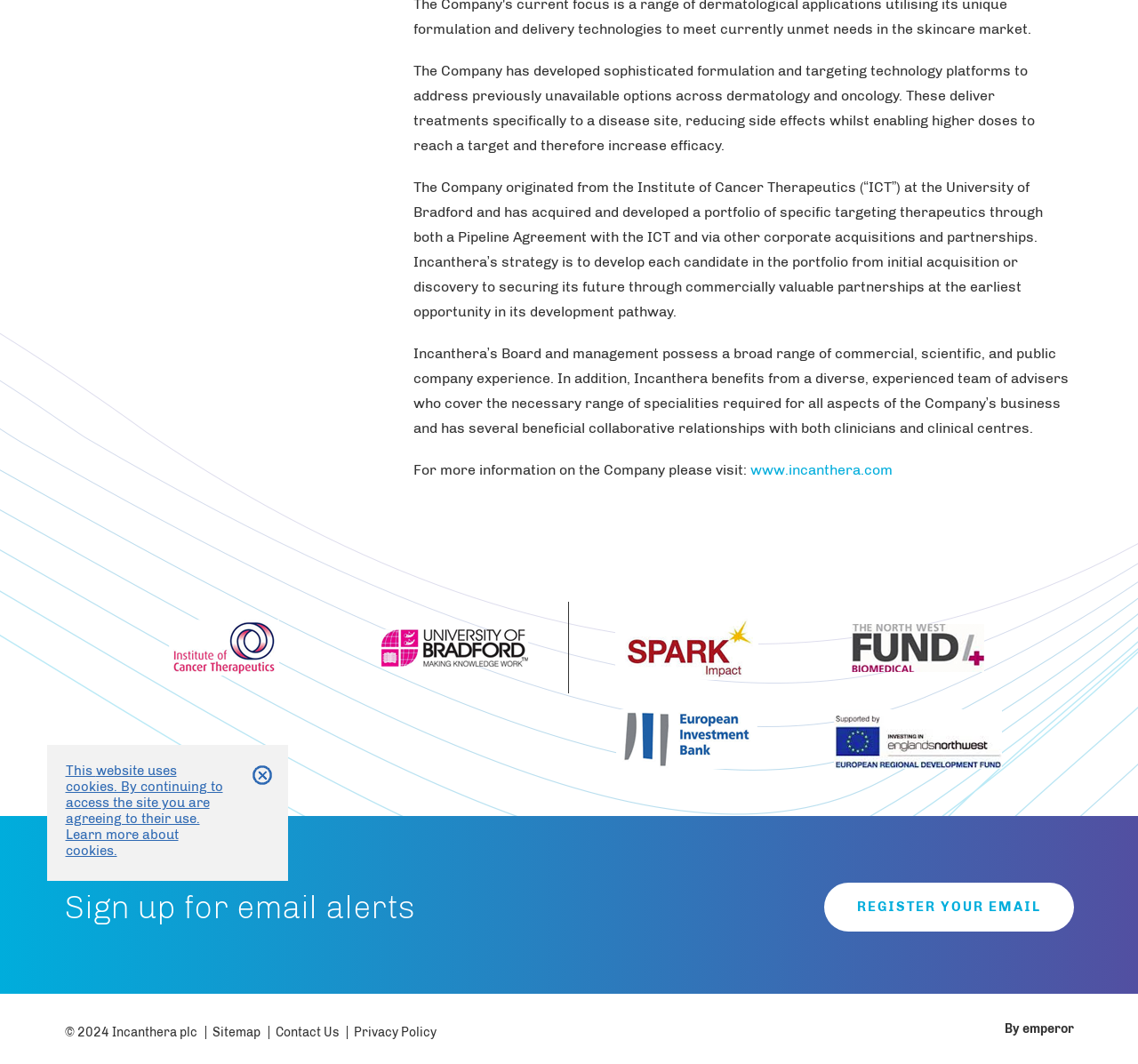Utilize the details in the image to thoroughly answer the following question: What is the copyright year of Incanthera's website?

The StaticText element '© 2024 Incanthera plc' indicates that the copyright year of Incanthera's website is 2024.